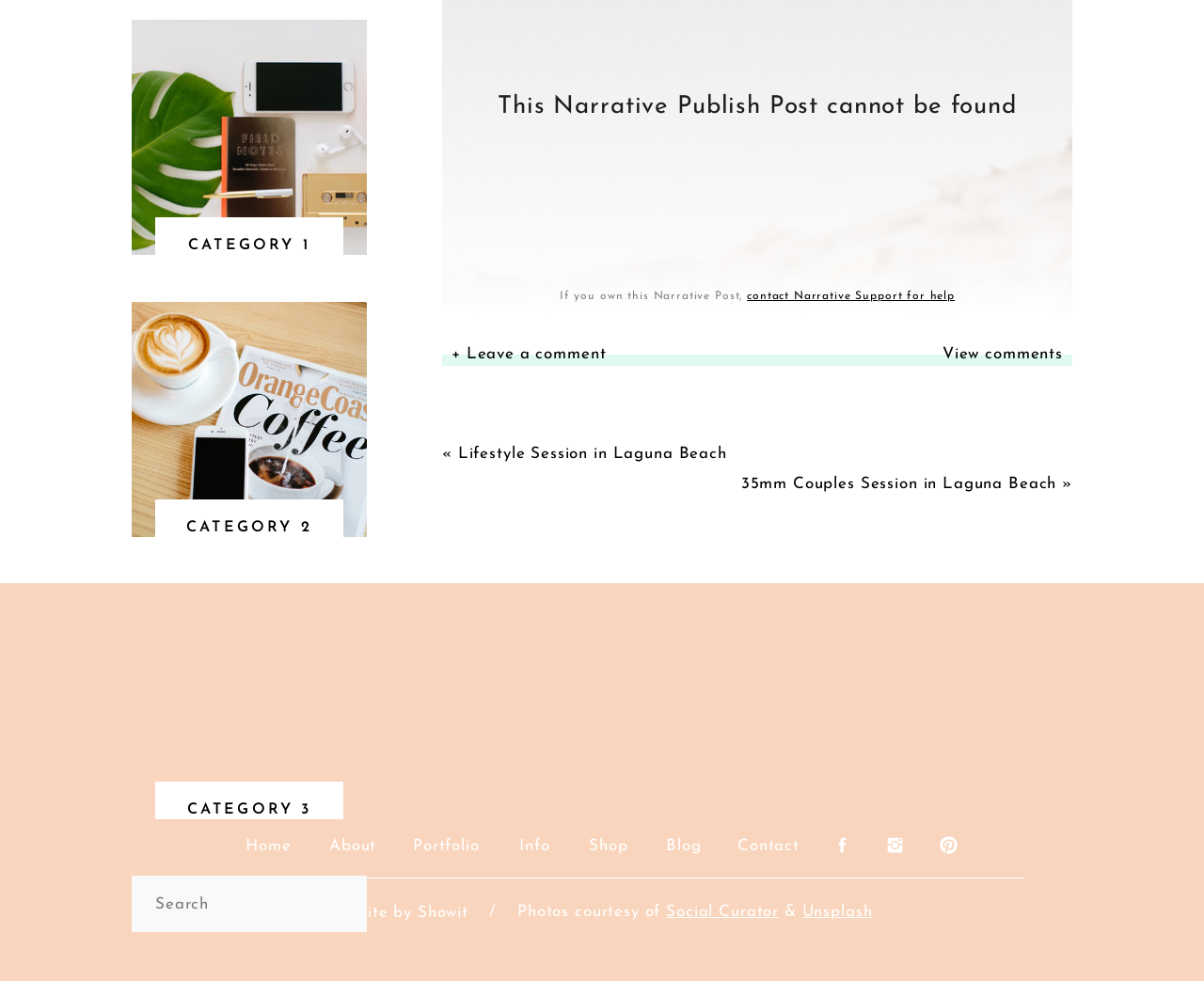Please specify the bounding box coordinates for the clickable region that will help you carry out the instruction: "Contact Narrative Support for help".

[0.62, 0.296, 0.793, 0.308]